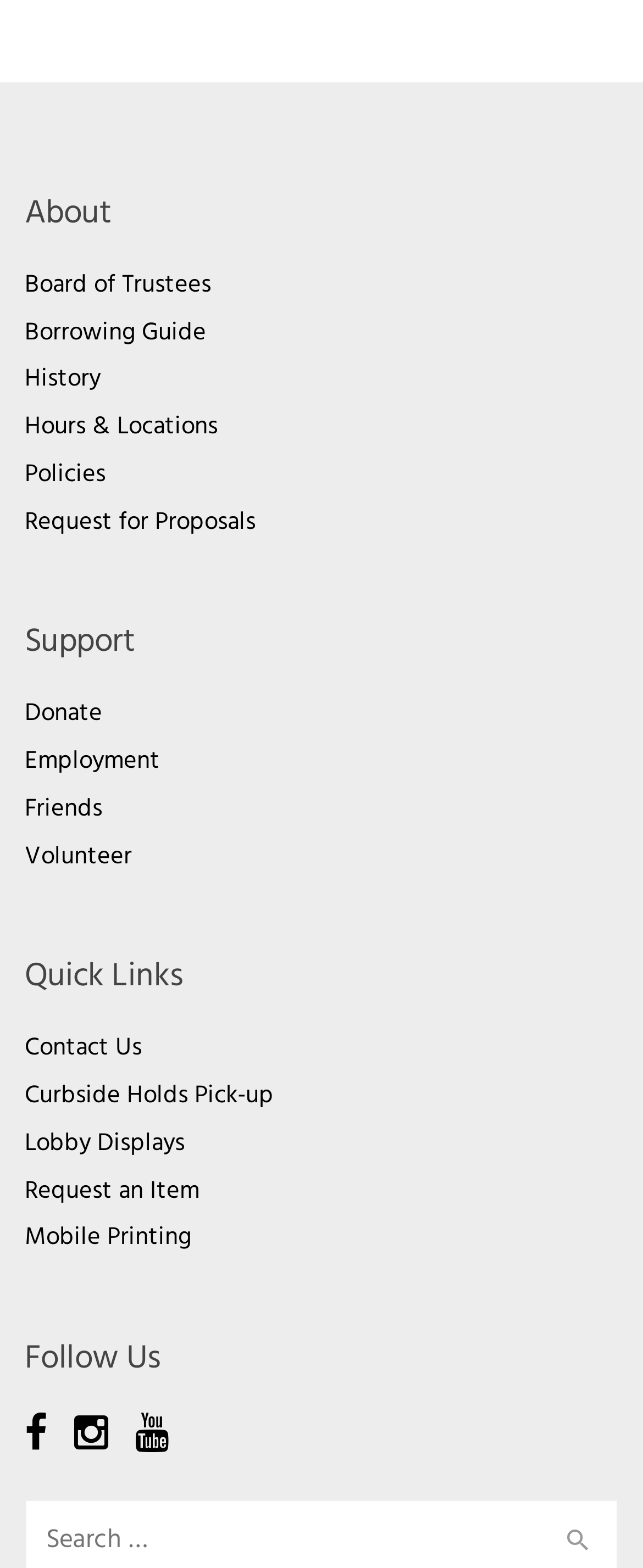How many headings are there on the webpage?
Look at the image and provide a detailed response to the question.

I counted the number of headings on the webpage and found four headings: 'About', 'Support', 'Quick Links', and 'Follow Us', located at coordinates [0.038, 0.121, 0.962, 0.152], [0.038, 0.394, 0.962, 0.426], [0.038, 0.608, 0.962, 0.639], and [0.038, 0.851, 0.962, 0.883] respectively.